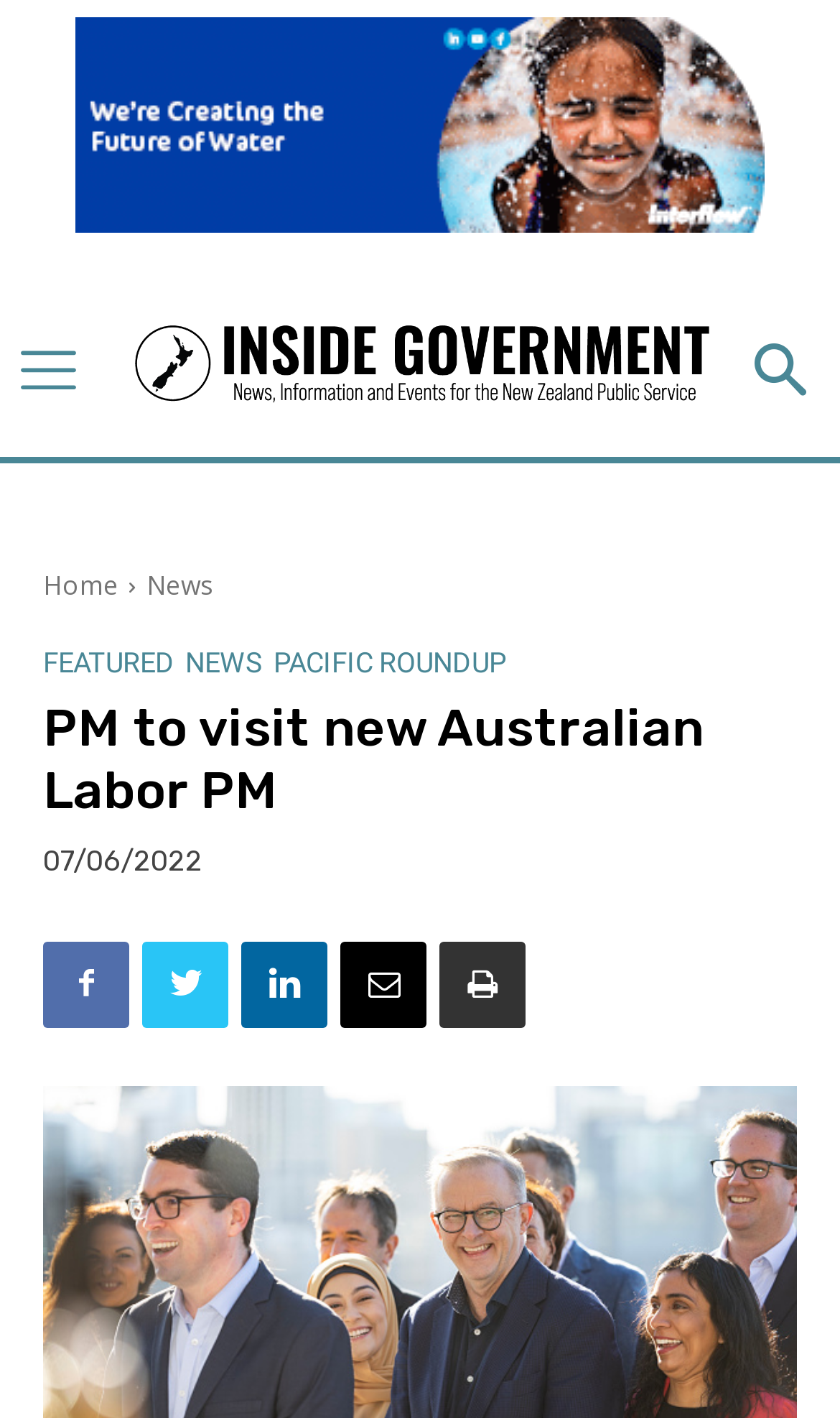Review the image closely and give a comprehensive answer to the question: What is the date of the article?

I found the date of the article by looking at the time element, which is located below the main heading and has a bounding box of [0.051, 0.595, 0.241, 0.618]. The static text within this element is '07/06/2022', which indicates the date of the article.